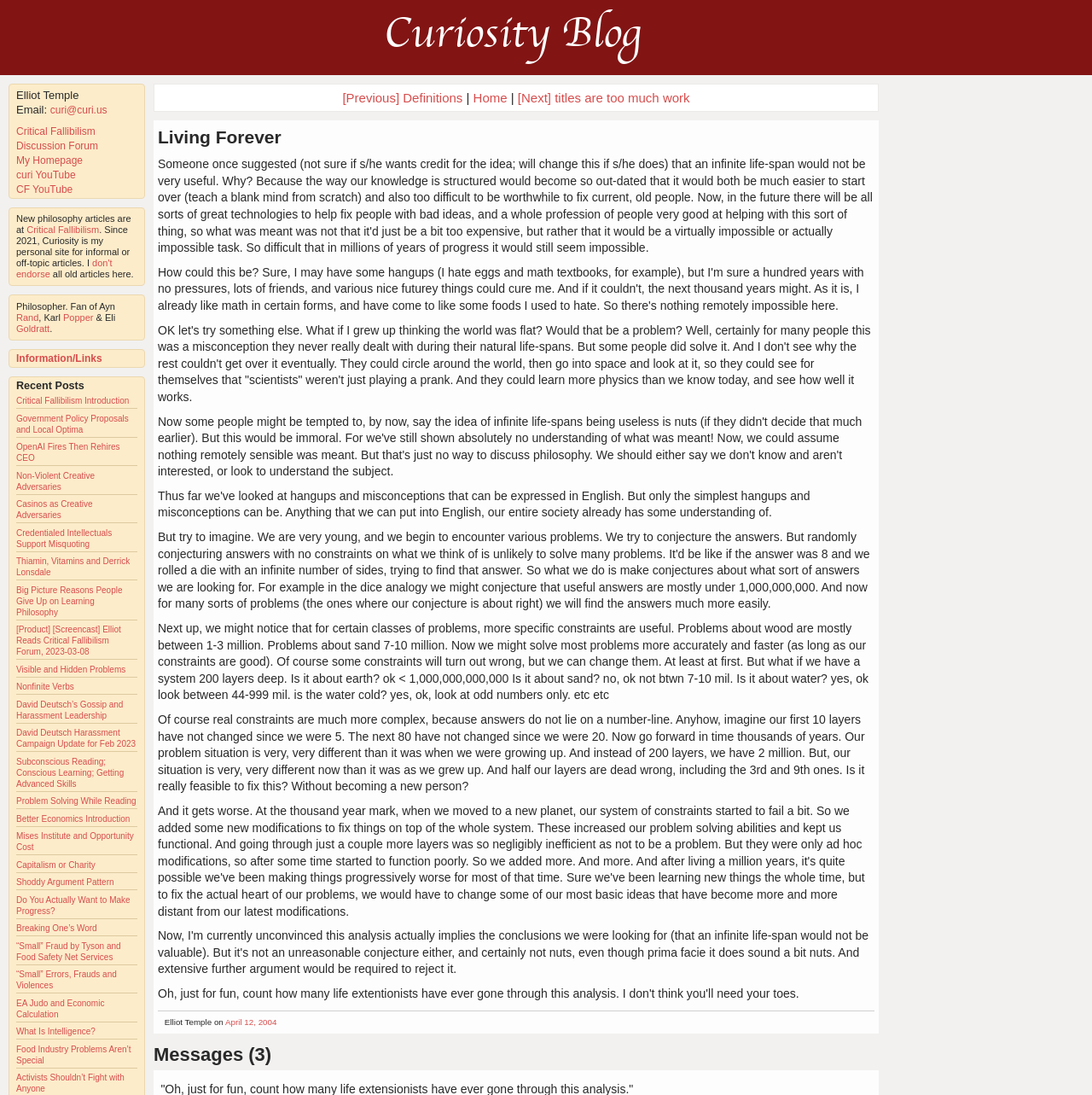Please specify the bounding box coordinates of the clickable section necessary to execute the following command: "go to Critical Fallibilism".

[0.015, 0.114, 0.087, 0.125]